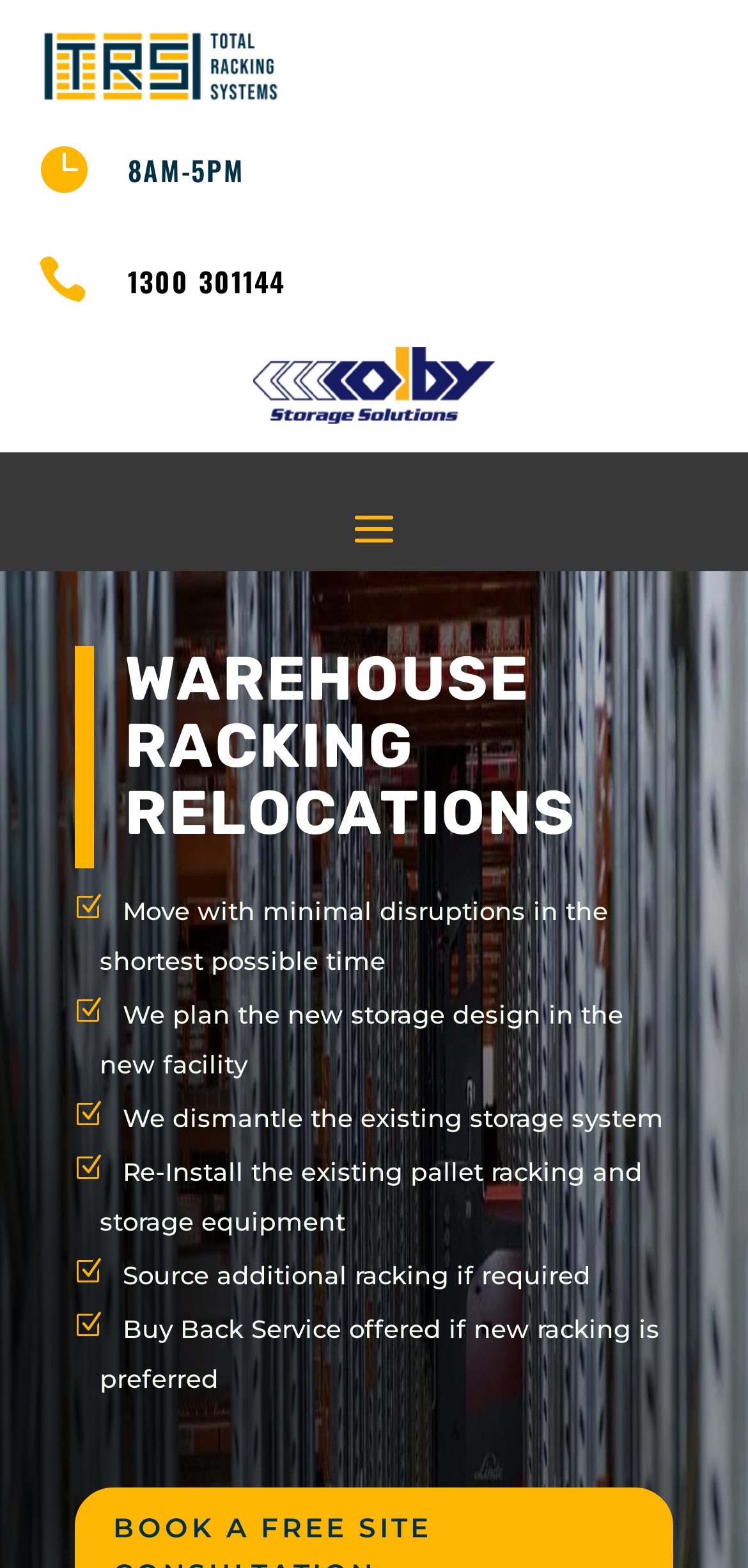What is the company's business hour?
Please answer the question as detailed as possible based on the image.

I found the business hour by looking at the heading element that contains the text '8AM-5PM' which is located in the top section of the webpage, next to the company's logo.